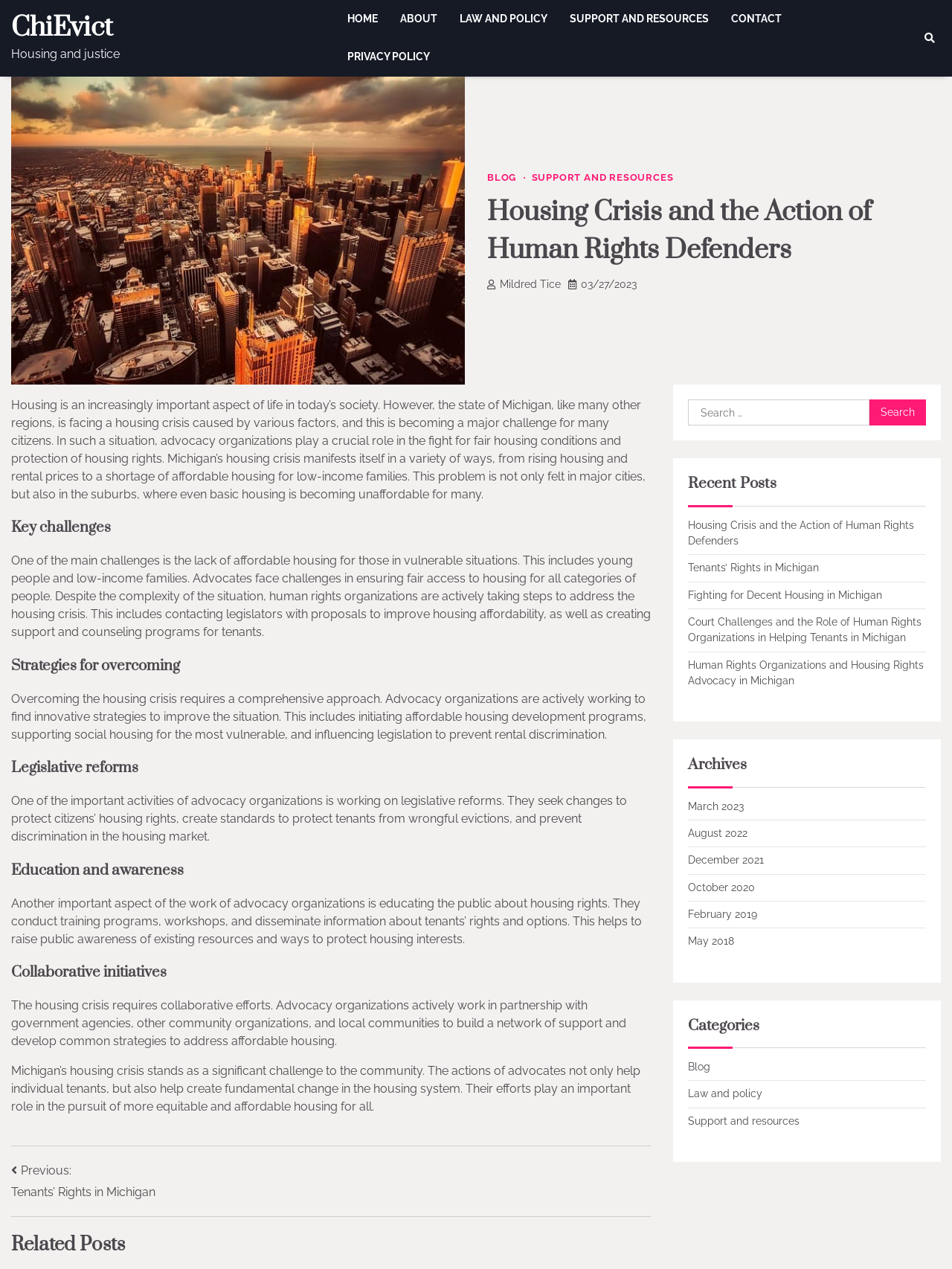Locate the bounding box coordinates of the element's region that should be clicked to carry out the following instruction: "Click HOME". The coordinates need to be four float numbers between 0 and 1, i.e., [left, top, right, bottom].

[0.353, 0.0, 0.408, 0.03]